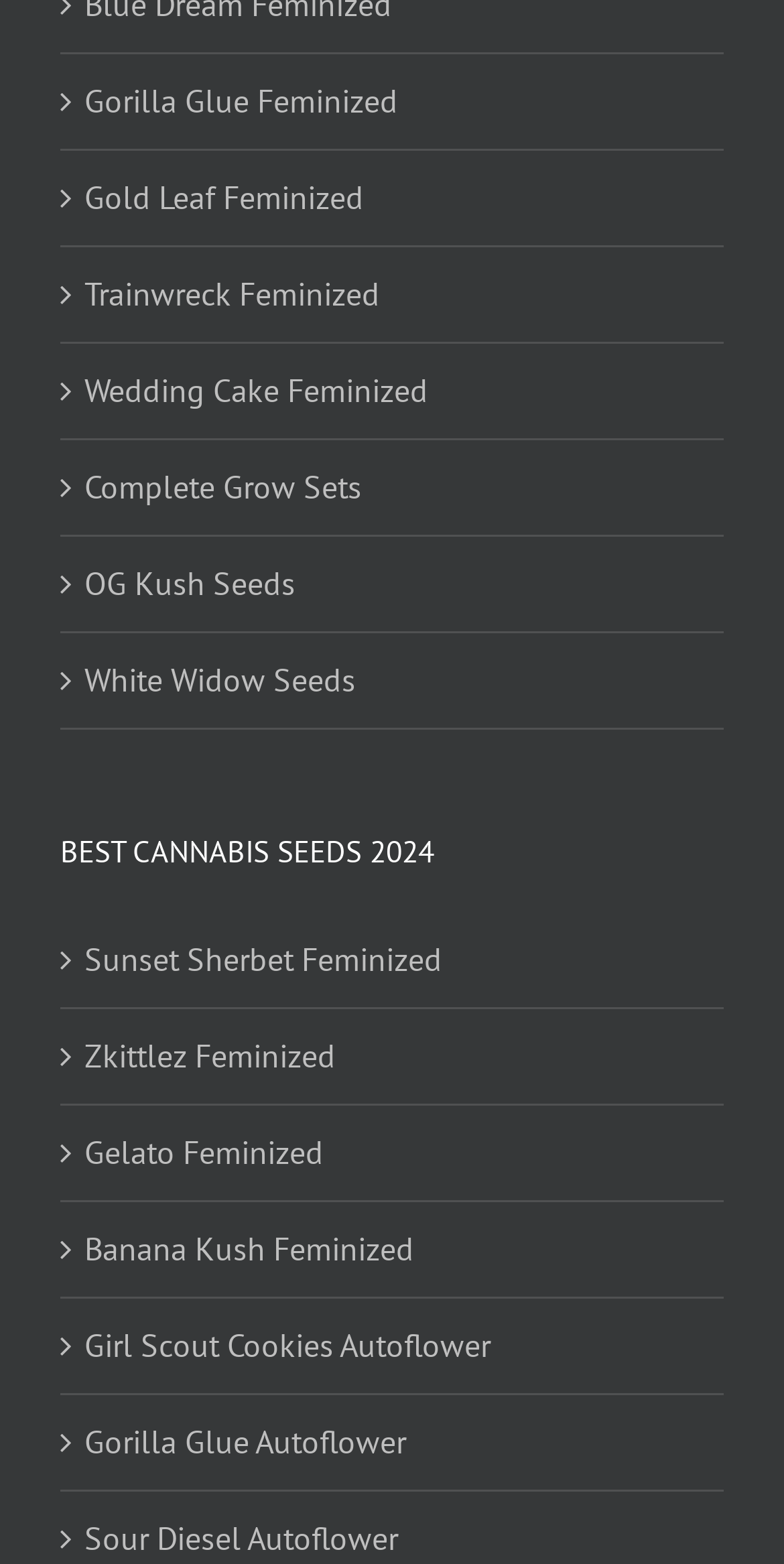What is the first product listed?
Refer to the image and give a detailed answer to the query.

I looked at the list of links and found that the first one is Gorilla Glue Feminized, which is a feminized seed product.